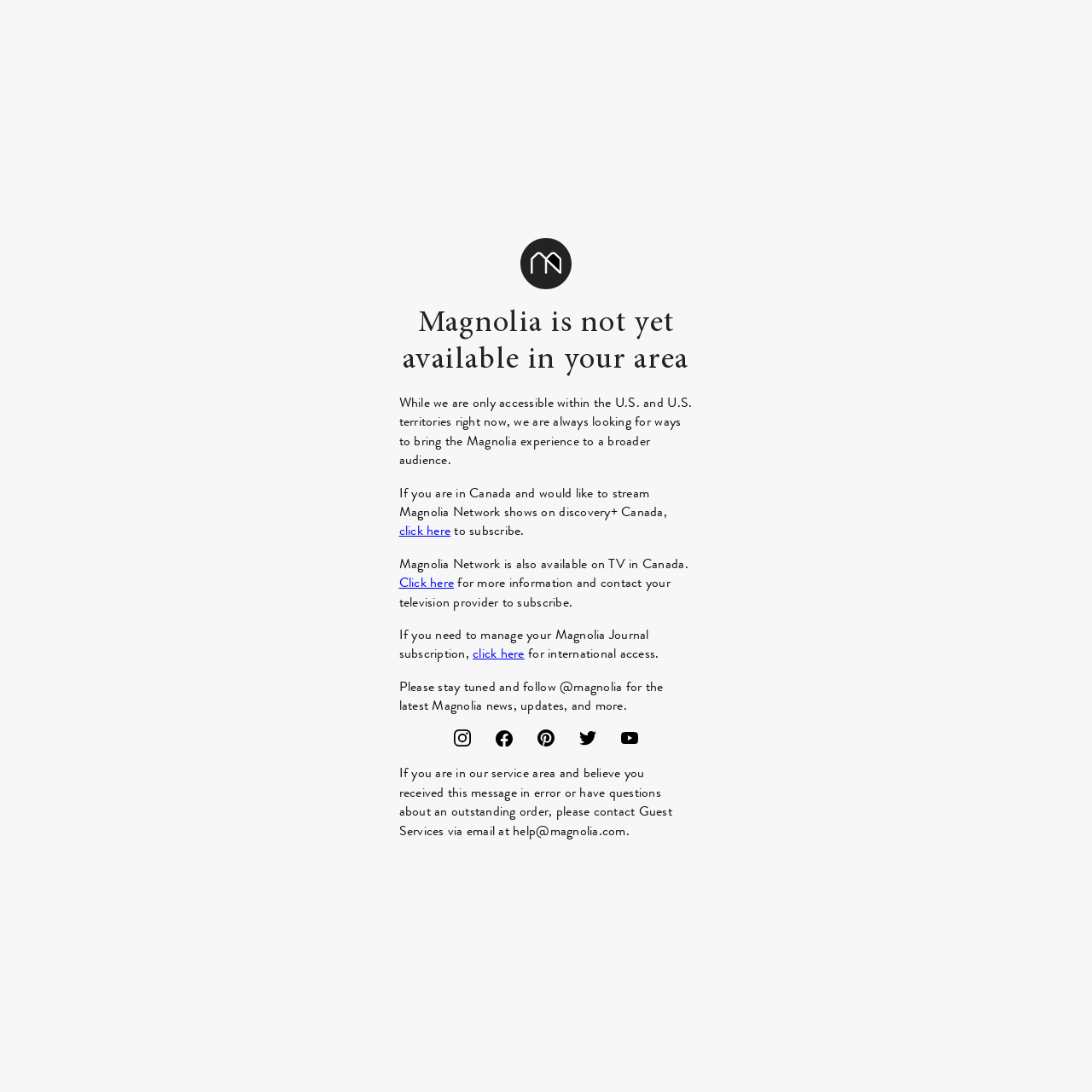Can you look at the image and give a comprehensive answer to the question:
What is Magnolia not available in?

Based on the StaticText element 'Magnolia is not yet available in your area', it is clear that Magnolia is not available in the user's current area.